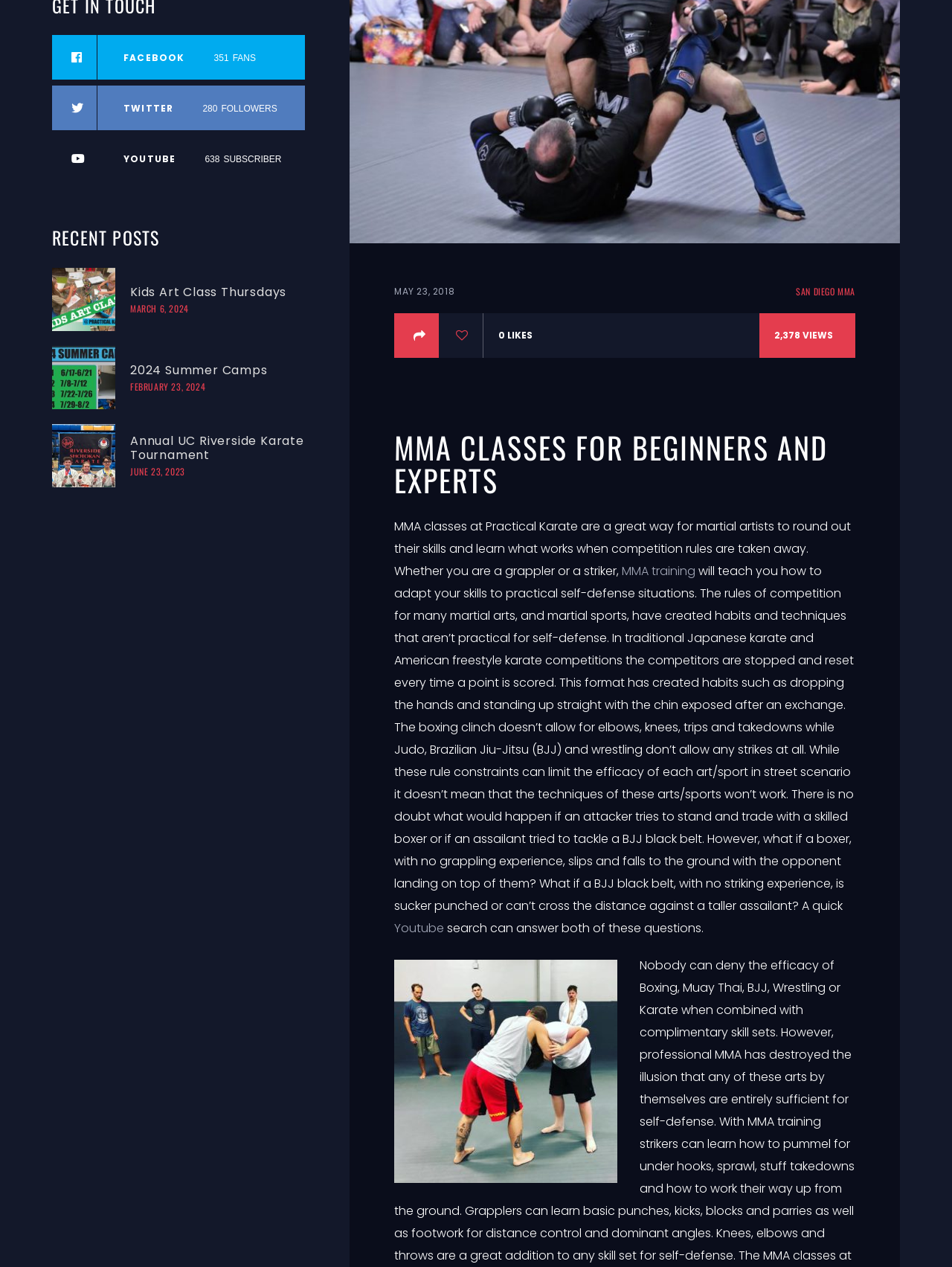Using the element description Youtube 638Subscriber, predict the bounding box coordinates for the UI element. Provide the coordinates in (top-left x, top-left y, bottom-right x, bottom-right y) format with values ranging from 0 to 1.

[0.055, 0.107, 0.32, 0.143]